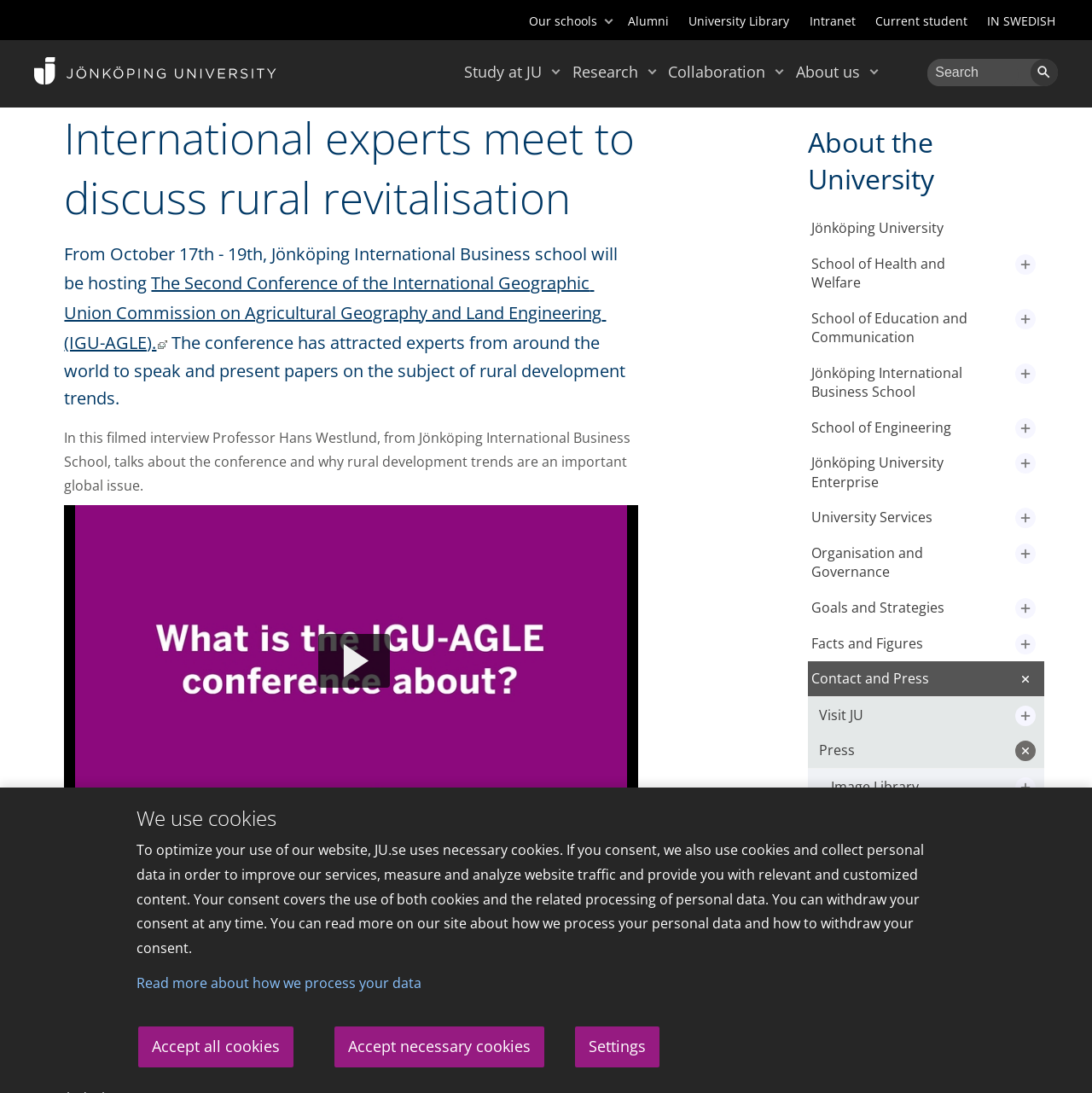How many schools are listed in the side menu?
Based on the screenshot, respond with a single word or phrase.

5